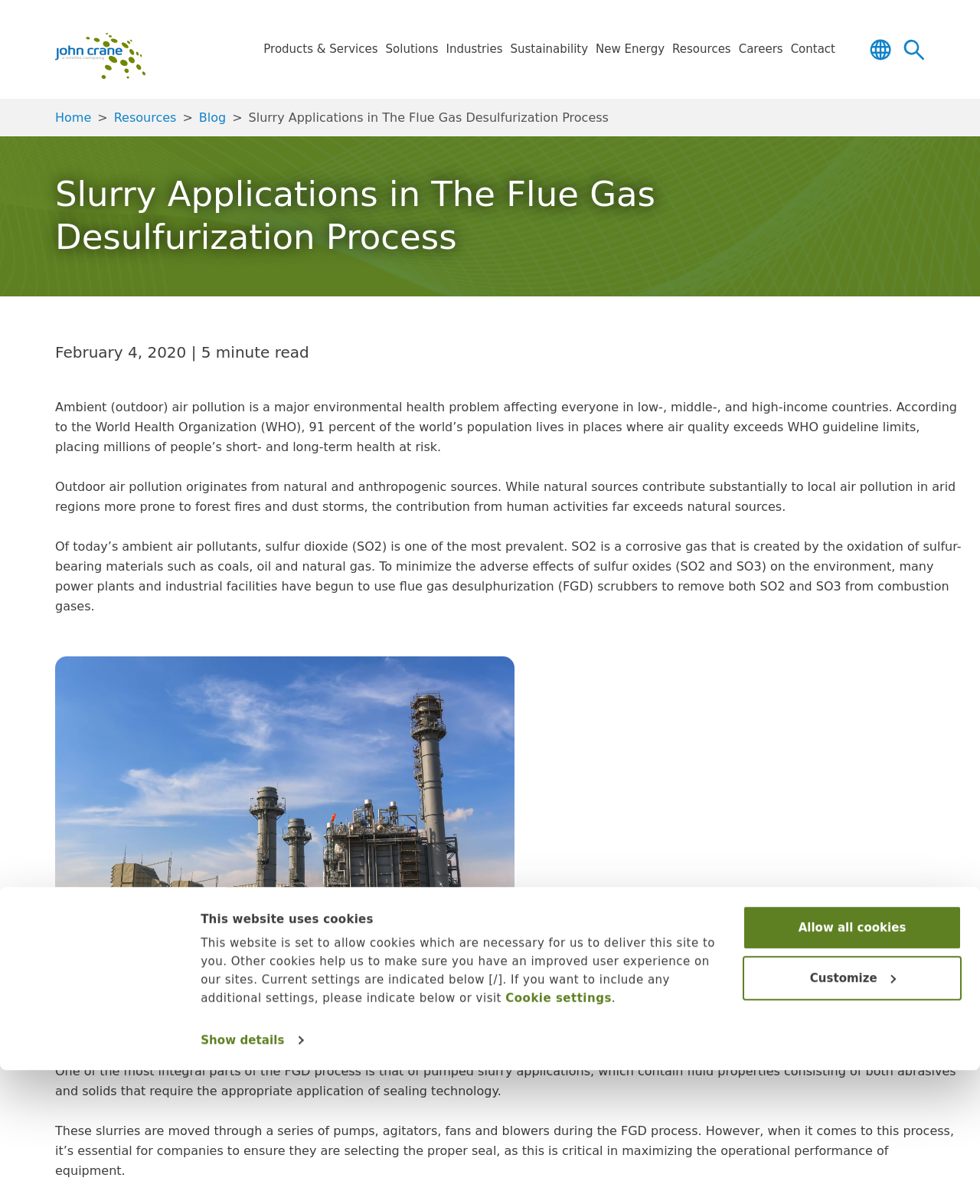Provide your answer in a single word or phrase: 
What is the consequence of not controlling ambient air pollution?

Risk to short- and long-term health